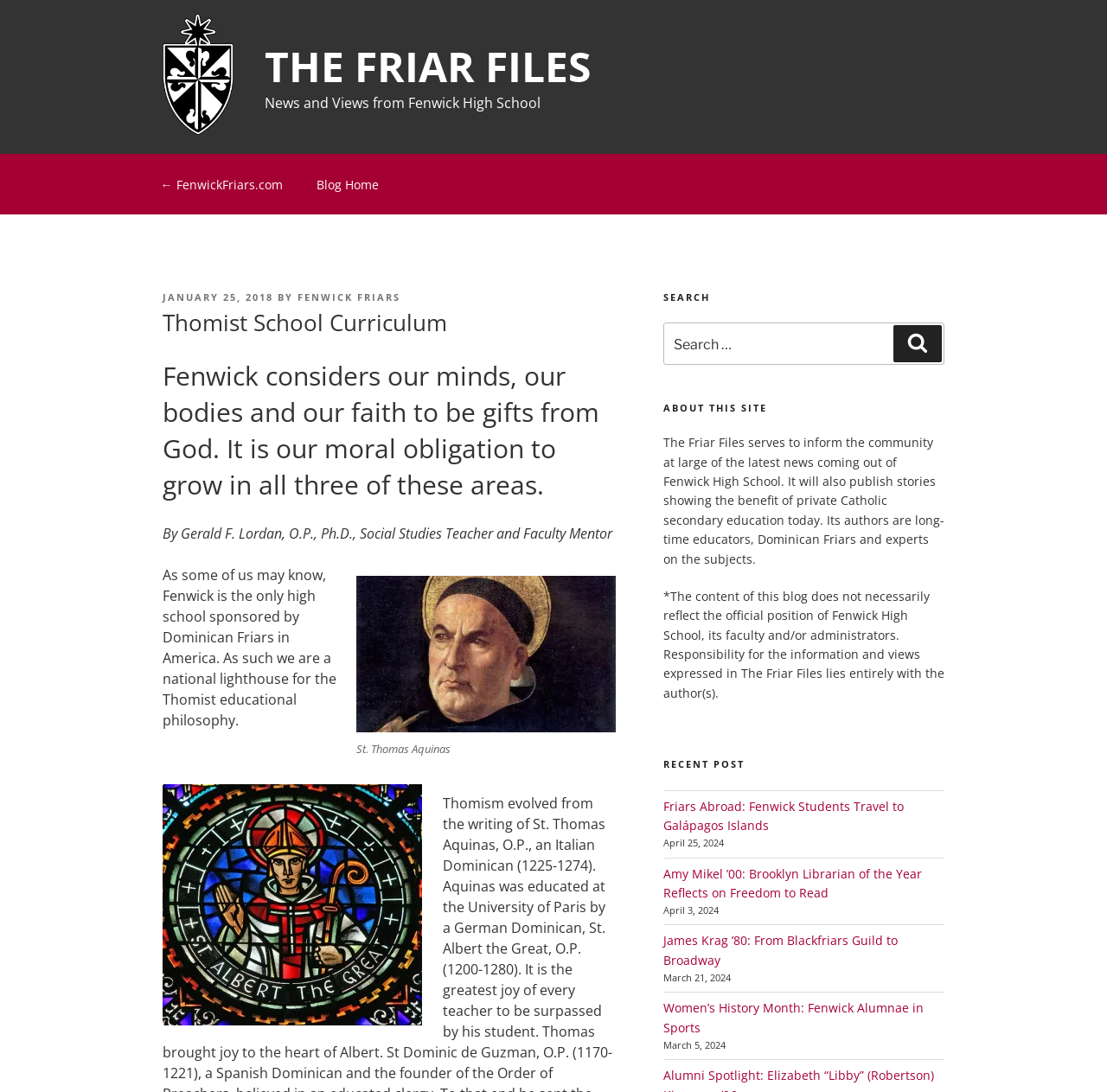Determine the bounding box coordinates of the target area to click to execute the following instruction: "Read the 'Thomist School Curriculum' article."

[0.147, 0.281, 0.556, 0.31]